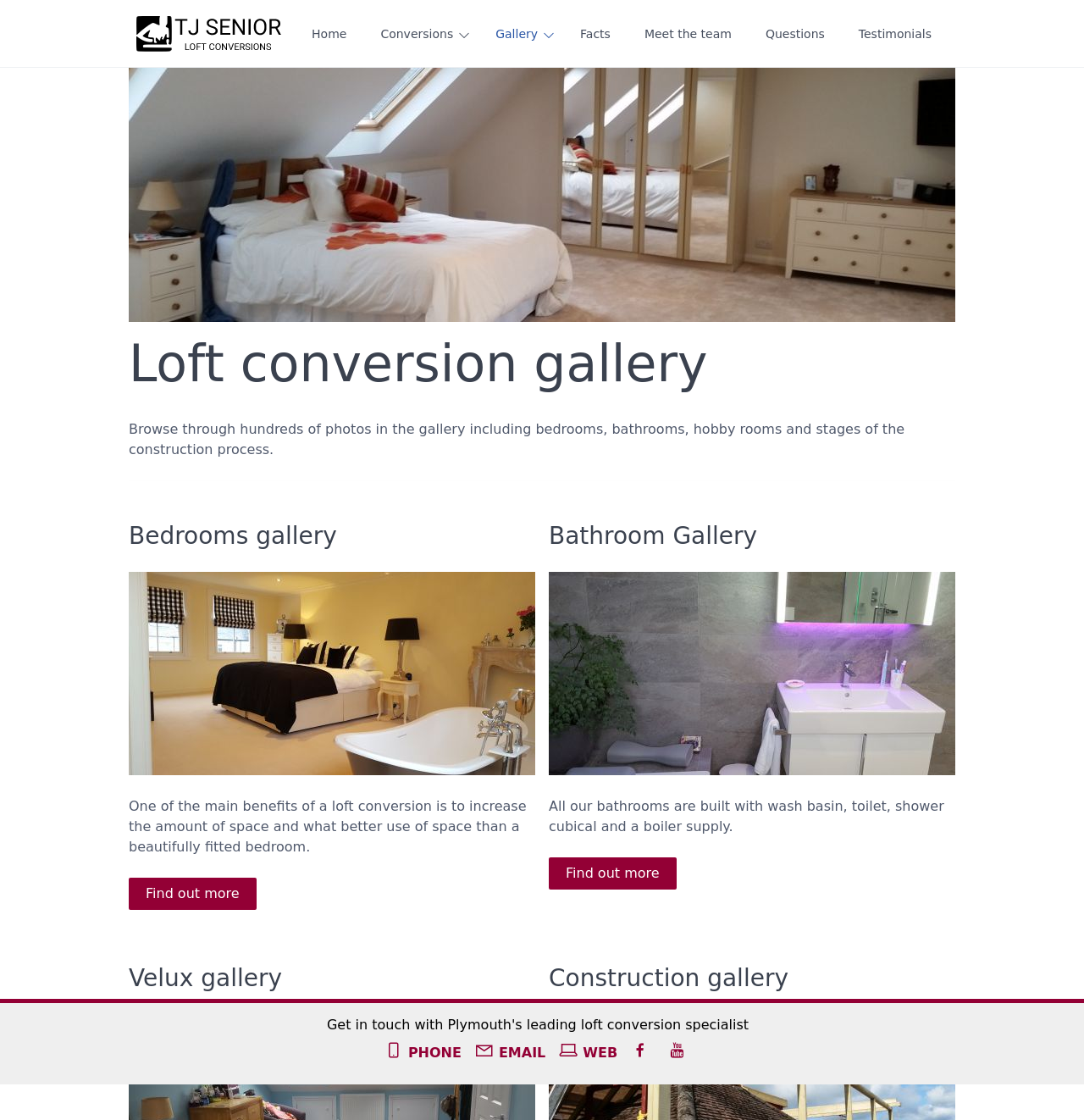Indicate the bounding box coordinates of the element that needs to be clicked to satisfy the following instruction: "Contact via phone". The coordinates should be four float numbers between 0 and 1, i.e., [left, top, right, bottom].

[0.376, 0.927, 0.426, 0.952]